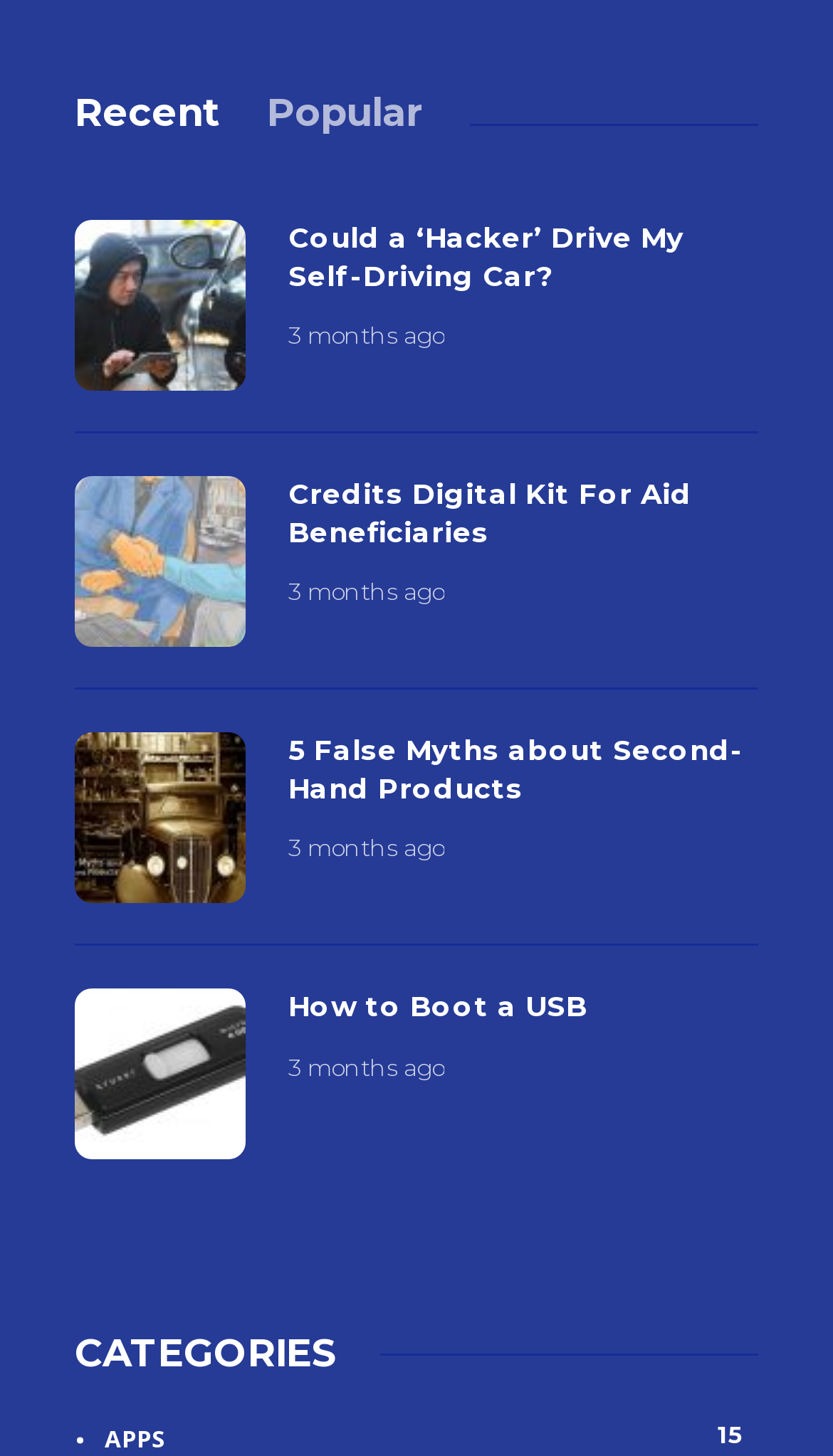Use the information in the screenshot to answer the question comprehensively: How many articles are displayed?

There are four articles displayed, each with a link element containing the article title and a heading element with the same text, which can be seen in the tabpanel element.